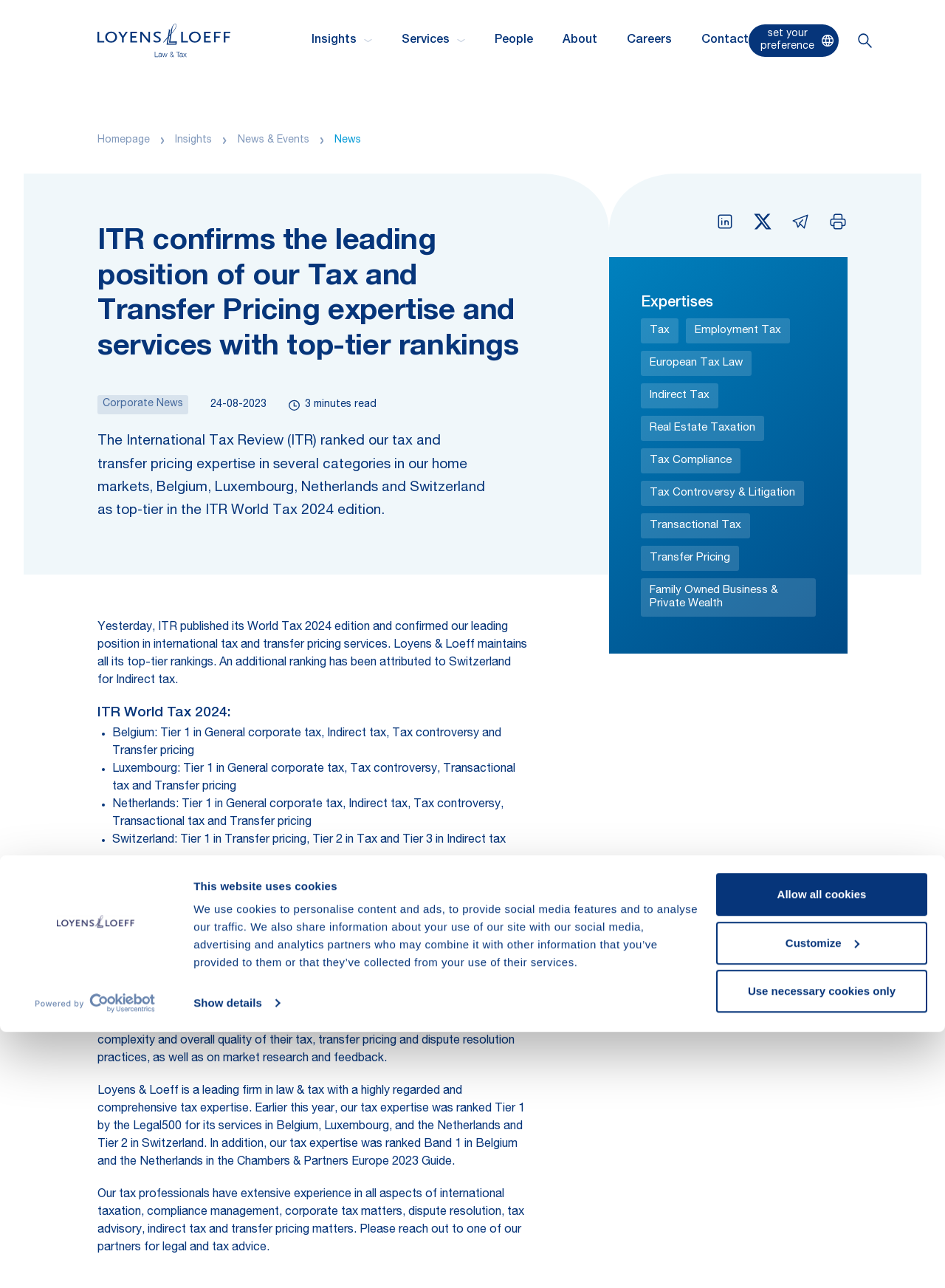What is the ranking of Loyens & Loeff in Tax and Transfer Pricing services?
Please provide a comprehensive answer based on the details in the screenshot.

According to the webpage, Loyens & Loeff maintains all its top-tier rankings in international tax and transfer pricing services, as confirmed by the International Tax Review (ITR) in its World Tax 2024 edition.